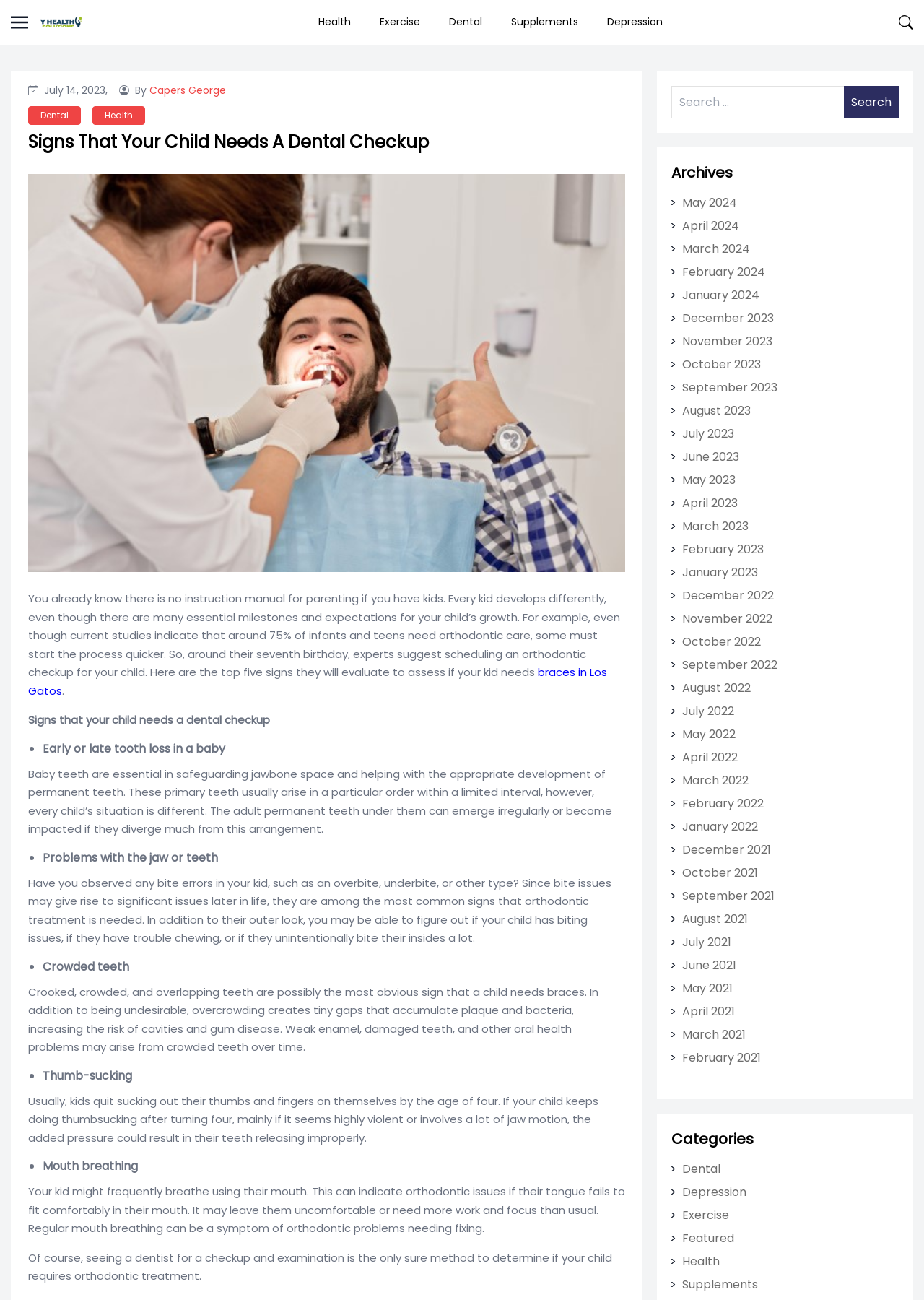Can you specify the bounding box coordinates of the area that needs to be clicked to fulfill the following instruction: "Click the 'Search' button"?

[0.913, 0.066, 0.973, 0.091]